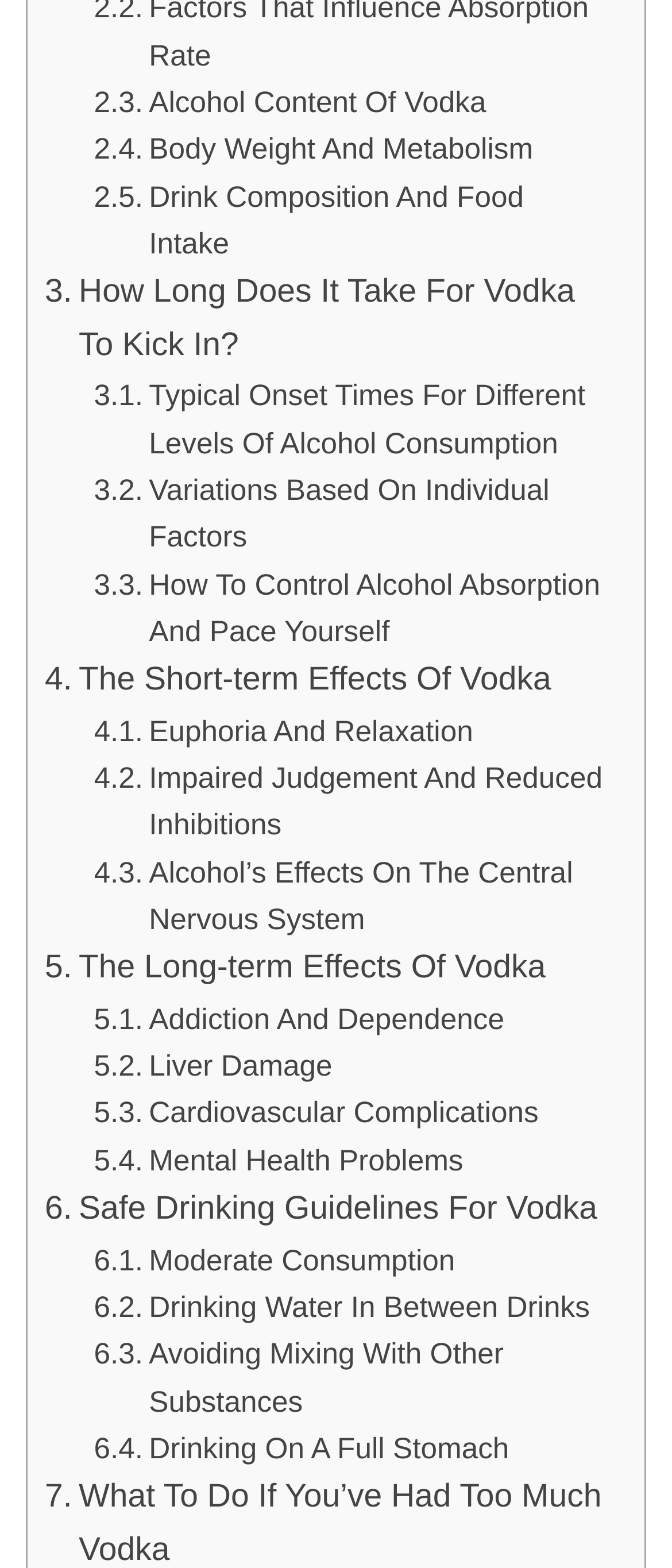Bounding box coordinates should be provided in the format (top-left x, top-left y, bottom-right x, bottom-right y) with all values between 0 and 1. Identify the bounding box for this UI element: Cardiovascular Complications

[0.14, 0.695, 0.801, 0.725]